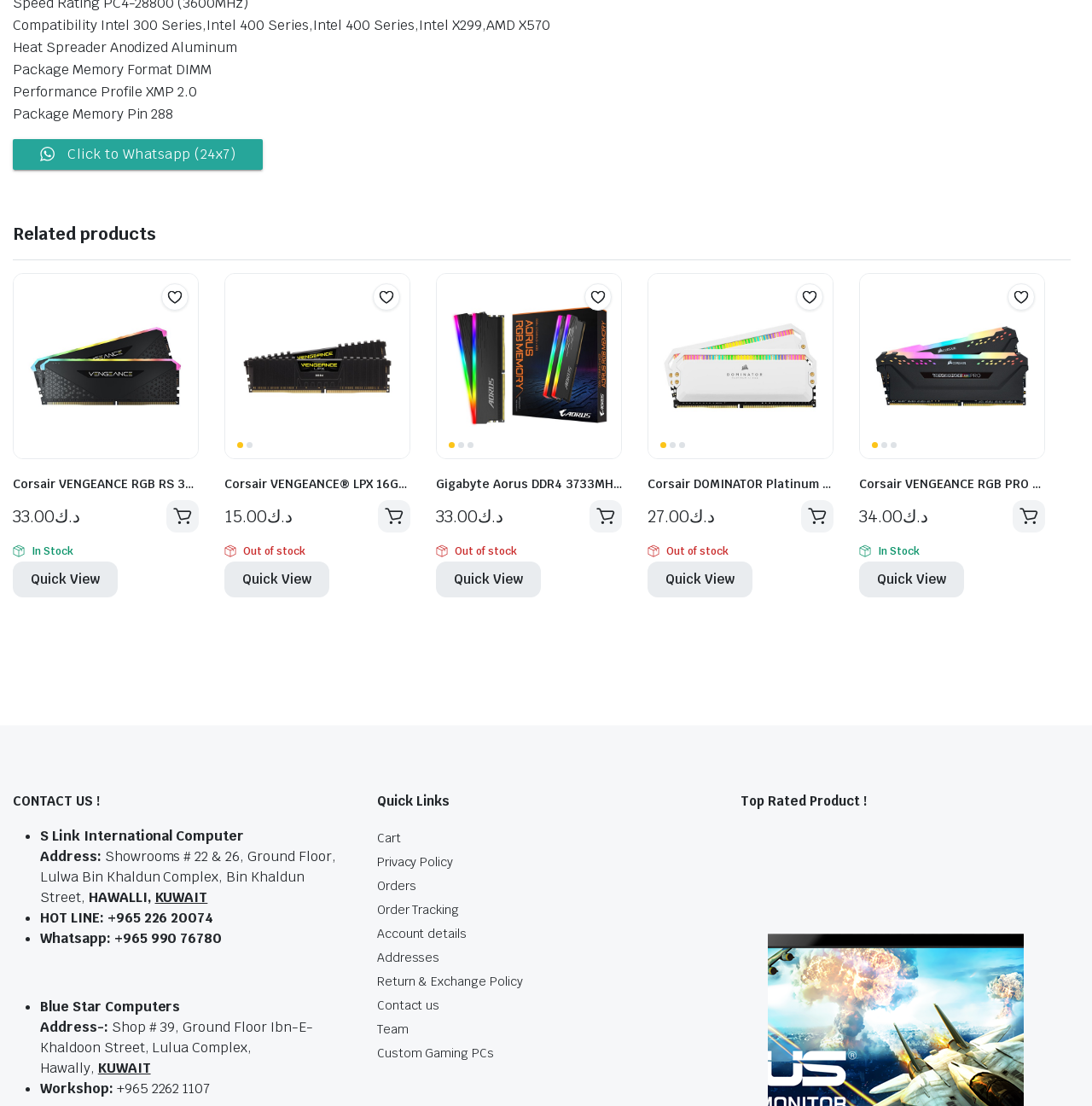What is the memory format of Corsair VENGEANCE RGB RS 32GB?
Please answer using one word or phrase, based on the screenshot.

DIMM